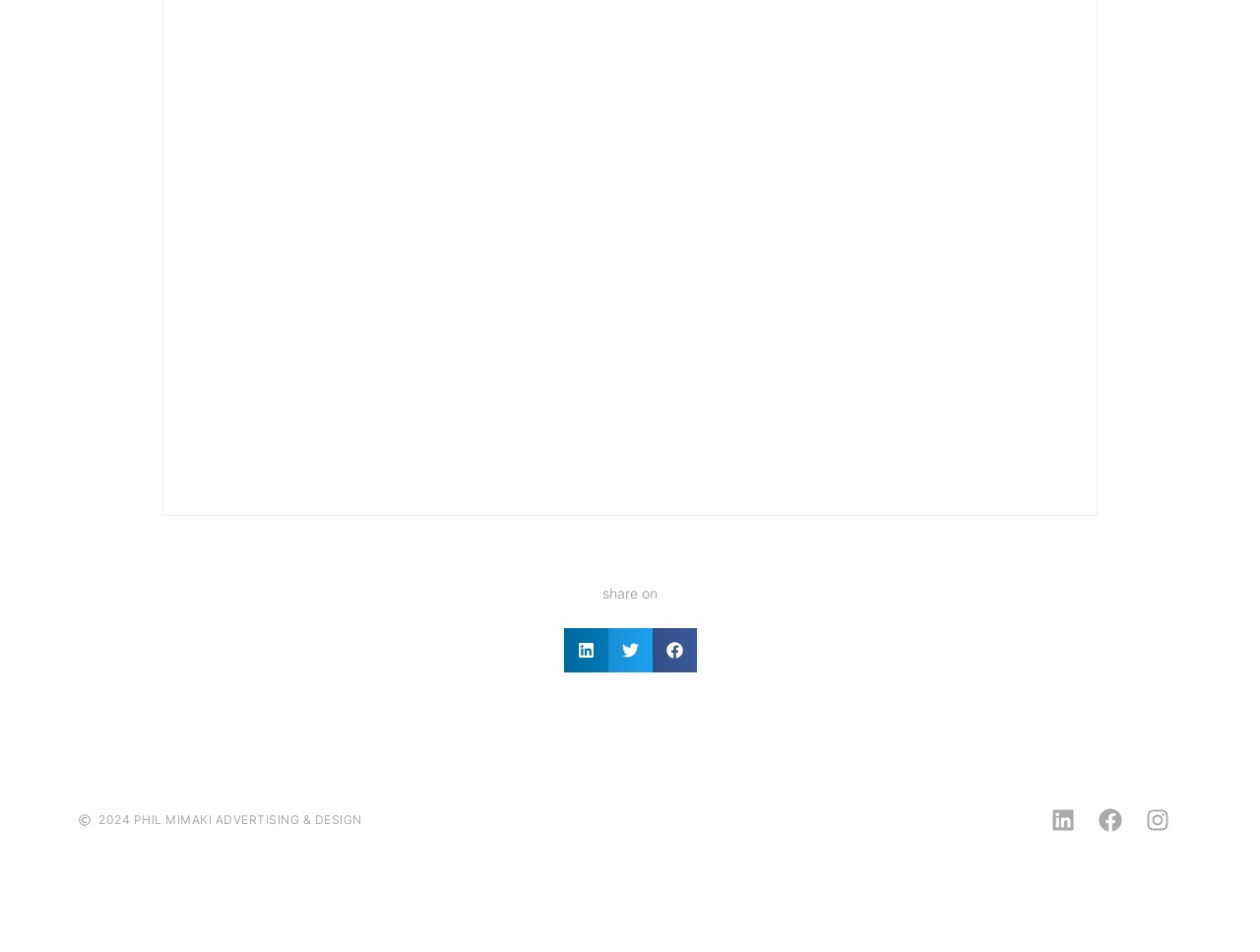What social media platforms can be used to share content?
Please answer the question as detailed as possible based on the image.

Based on the buttons and images on the webpage, it appears that users can share content on LinkedIn, Twitter, and Facebook. The buttons are labeled 'Share on LinkedIn', 'Share on Twitter', and 'Share on Facebook', and each button has an accompanying image of the respective social media platform's logo.